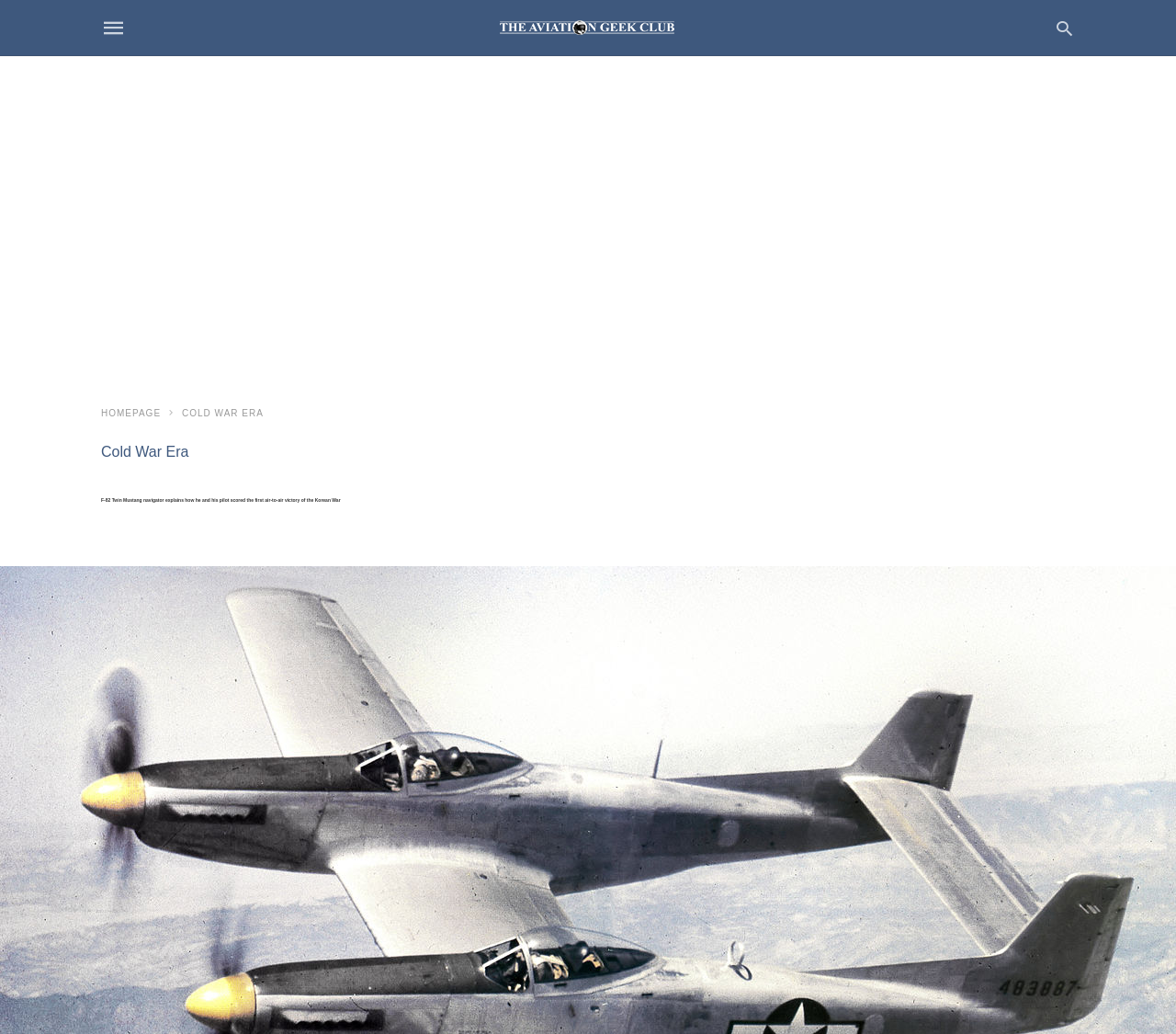What type of aircraft is mentioned in the article?
Please use the image to provide an in-depth answer to the question.

The article's heading mentions 'F-82 Twin Mustang navigator explains how he and his pilot scored the first air-to-air victory of the Korean War', which indicates that the article is about the F-82 Twin Mustang aircraft.